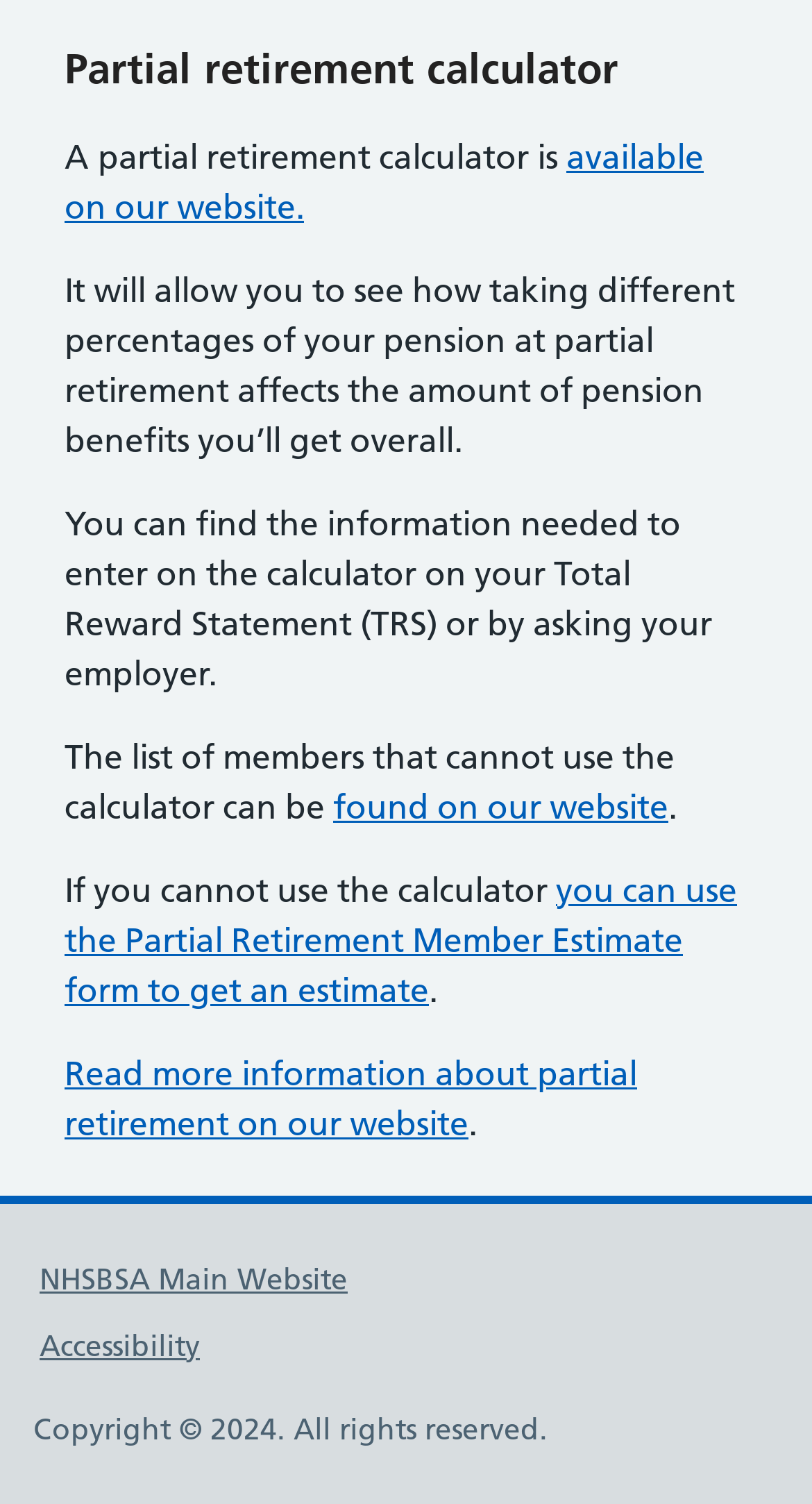Determine the bounding box coordinates for the UI element matching this description: "Accessibility".

[0.049, 0.882, 0.246, 0.907]